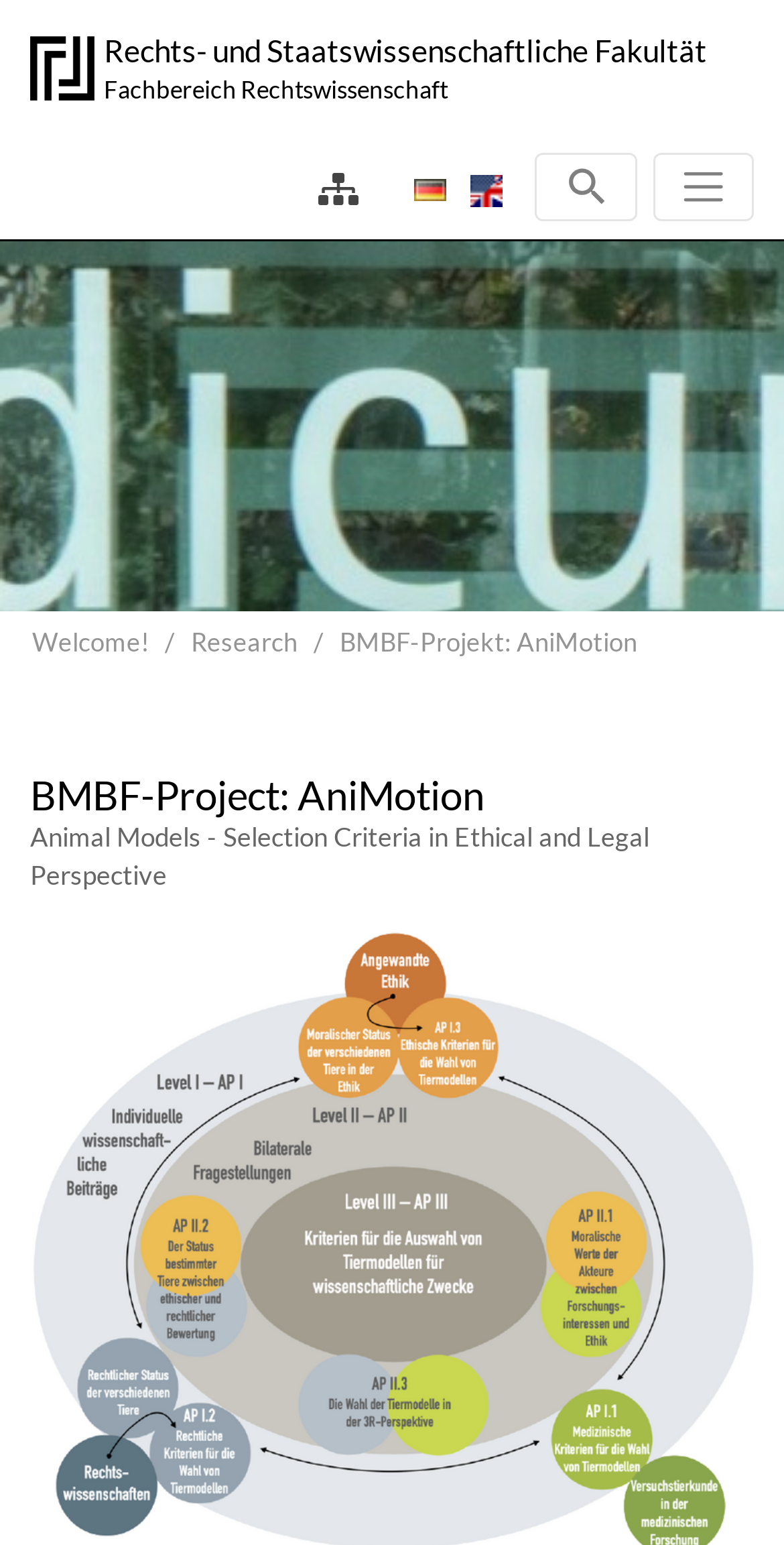Generate a thorough caption that explains the contents of the webpage.

The webpage is about the Faculty of Law at the University of Bonn, specifically the BMBF-Project: AniMotion. At the top left, there is a link to the Rechts- und Staatswissenschaftliche Fakultät (Faculty of Law and Political Science) and another link to the Fachbereich Rechtswissenschaft (Faculty of Law). 

To the right of these links, there are three flags, indicating language options, with links to switch to Deutsch (German) and English. Next to the language options, there is a button and another link. 

Below these top elements, there are four main links: "Welcome!", "Research", "BMBF-Projekt: AniMotion", and an unnamed link. The "BMBF-Projekt: AniMotion" link is the most prominent, with a heading "BMBF-Project: AniMotion" and a paragraph of text describing the project, "Animal Models - Selection Criteria in Ethical and Legal Perspective". 

At the bottom right of the page, there is a "Scroll Back to Top" button.